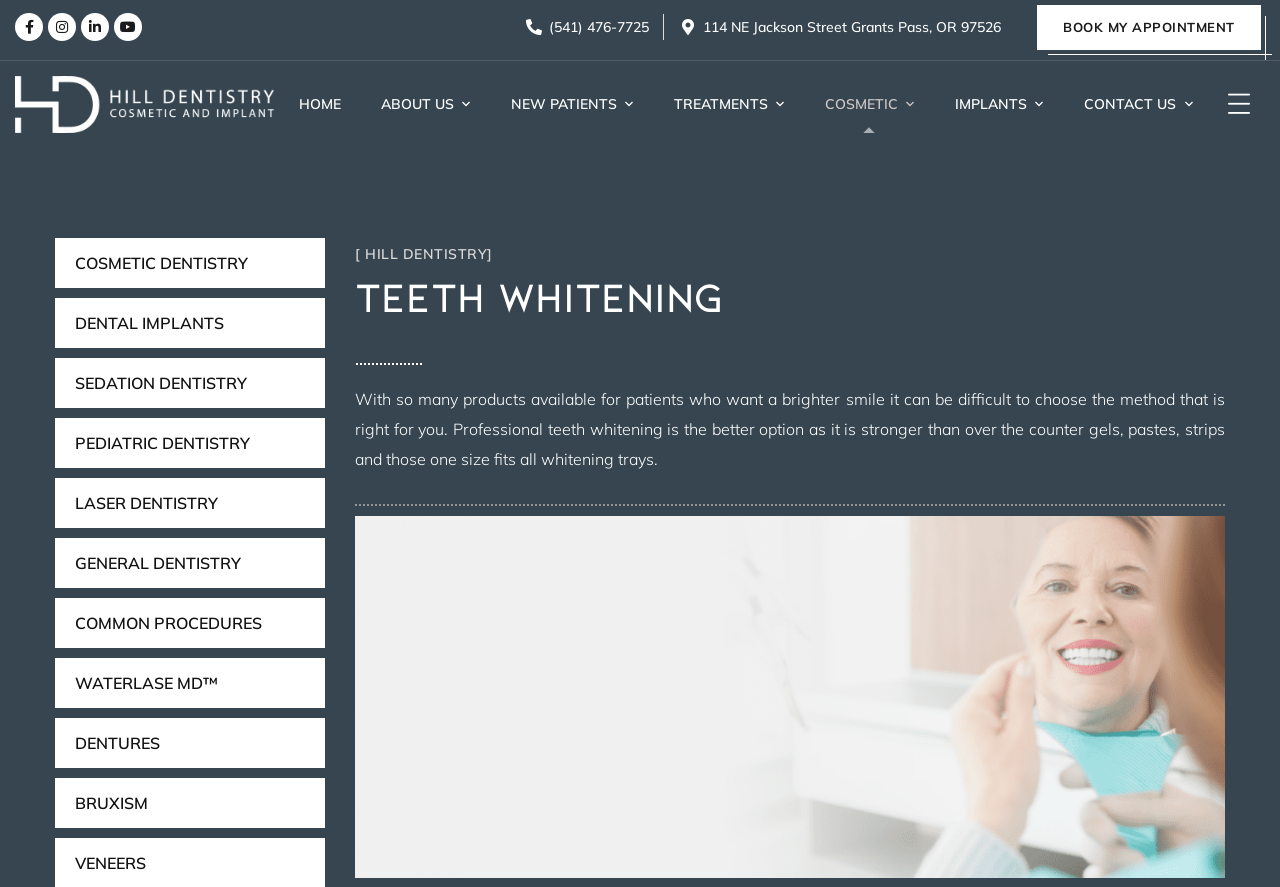Pinpoint the bounding box coordinates of the area that must be clicked to complete this instruction: "Click the Facebook link".

[0.012, 0.015, 0.034, 0.047]